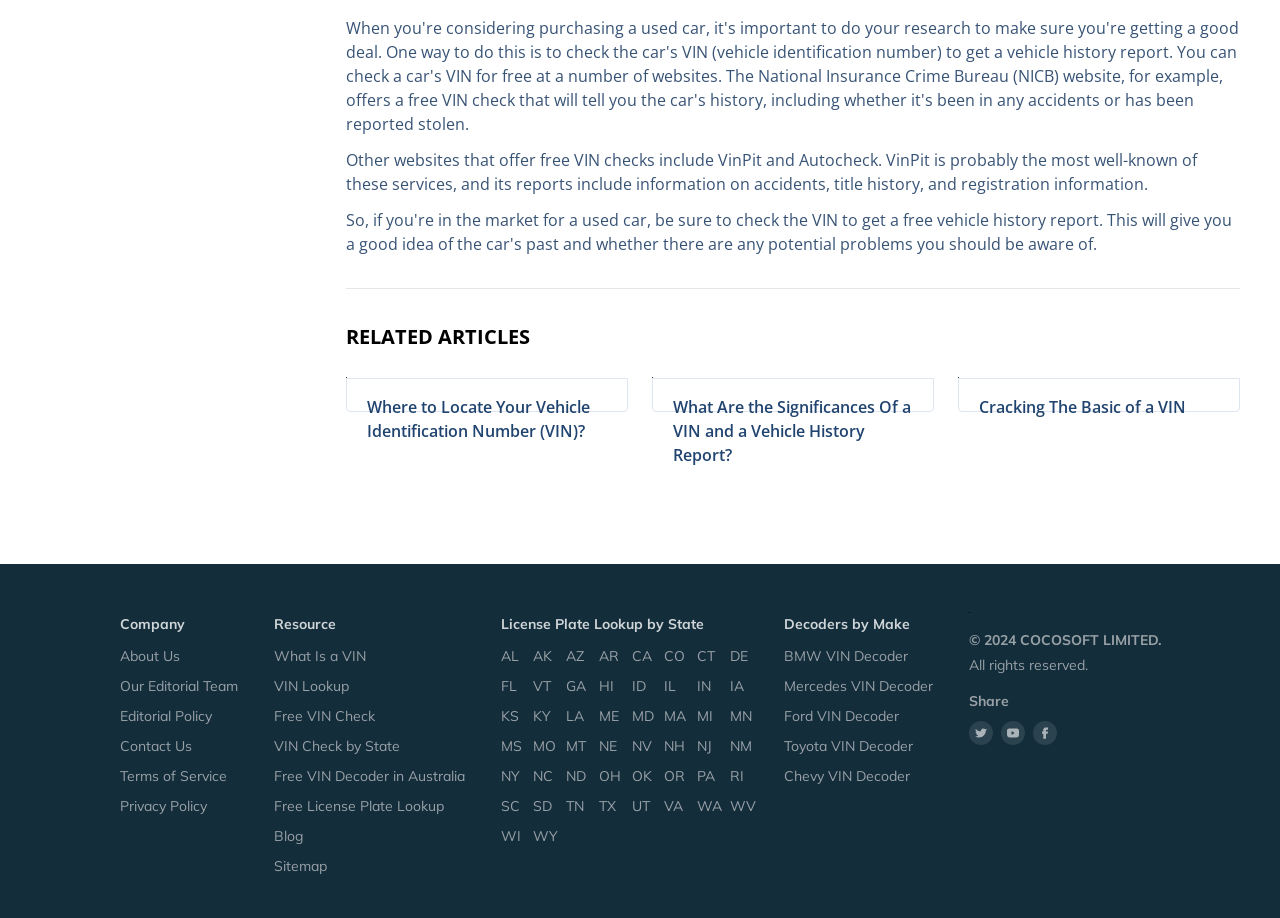Answer the following query with a single word or phrase:
How many states are listed for license plate lookup?

50